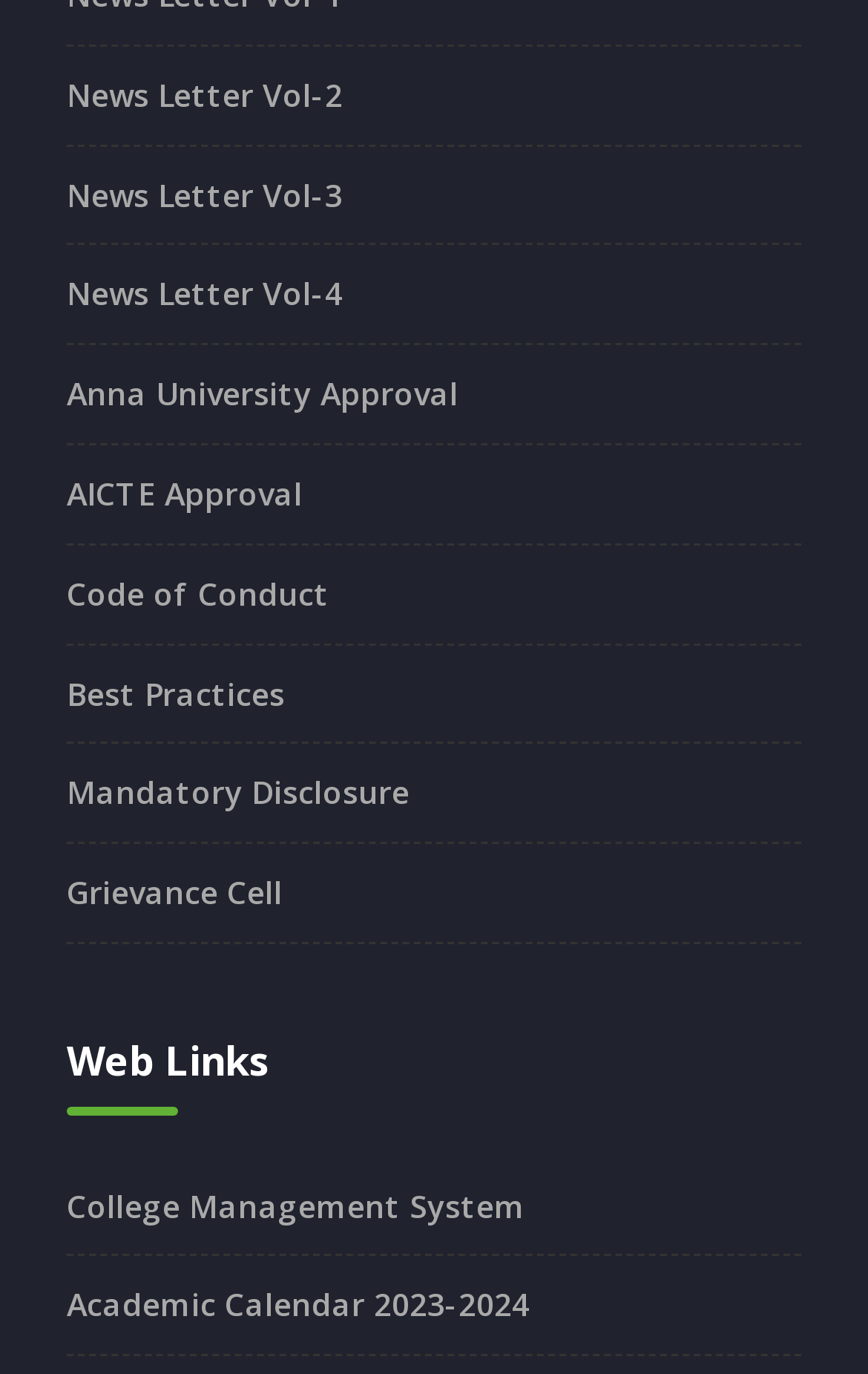Point out the bounding box coordinates of the section to click in order to follow this instruction: "check AICTE Approval".

[0.077, 0.344, 0.349, 0.374]